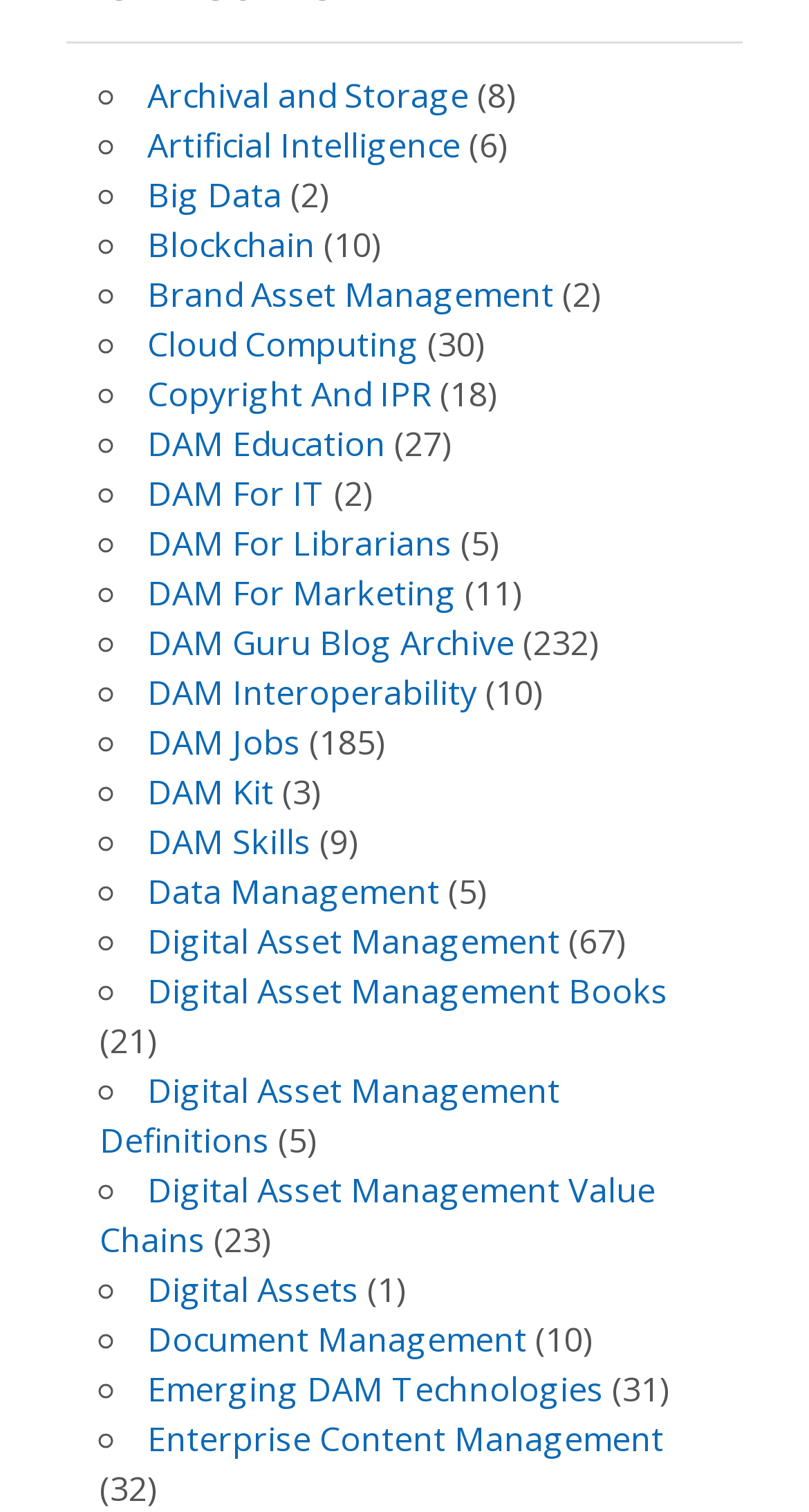Look at the image and answer the question in detail:
Is Digital Asset Management a topic?

Yes, Digital Asset Management is a topic because it is listed as a link in the list, indicated by the list marker '◦' and the text 'Digital Asset Management'.